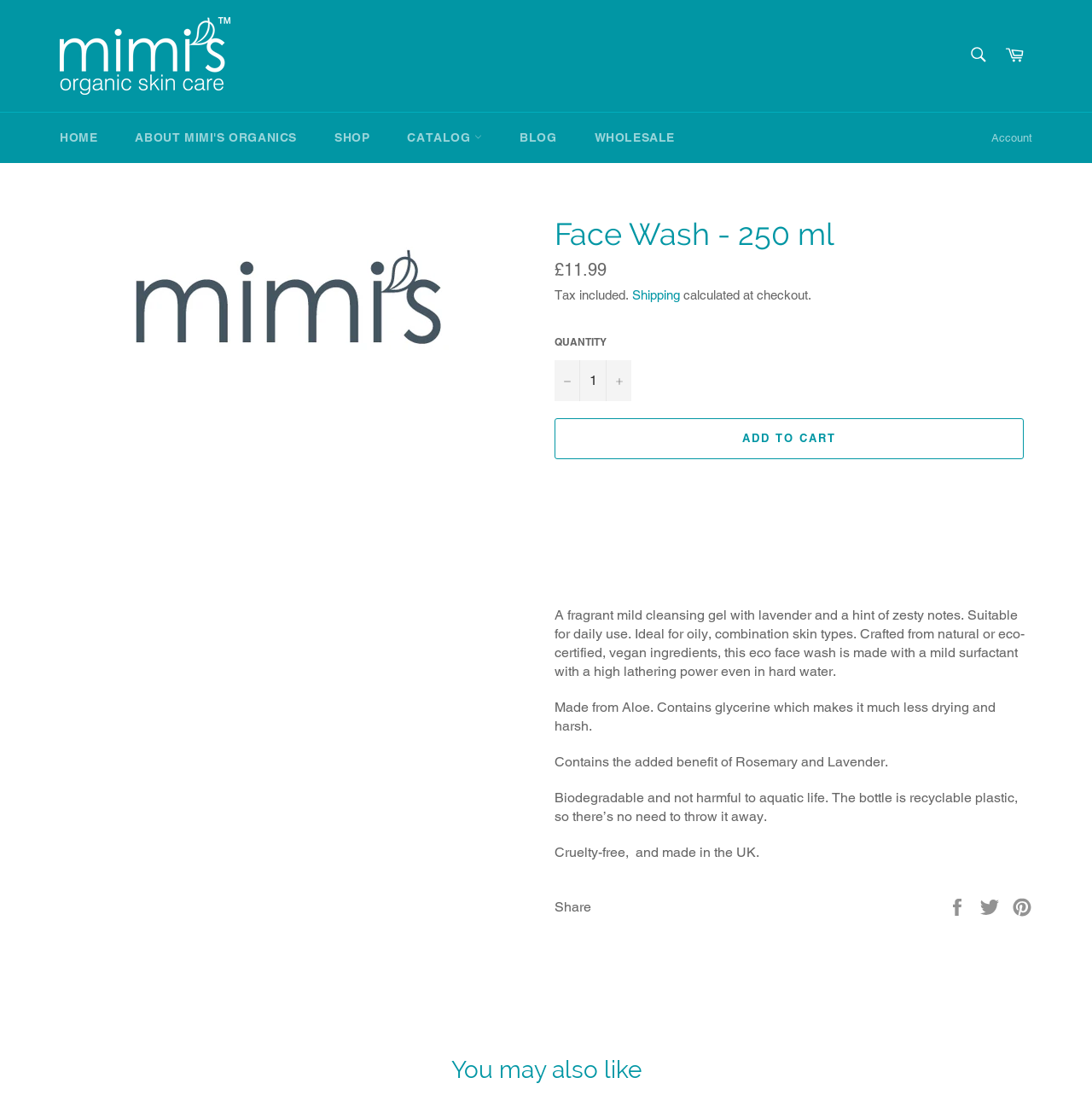Please extract and provide the main headline of the webpage.

Face Wash - 250 ml